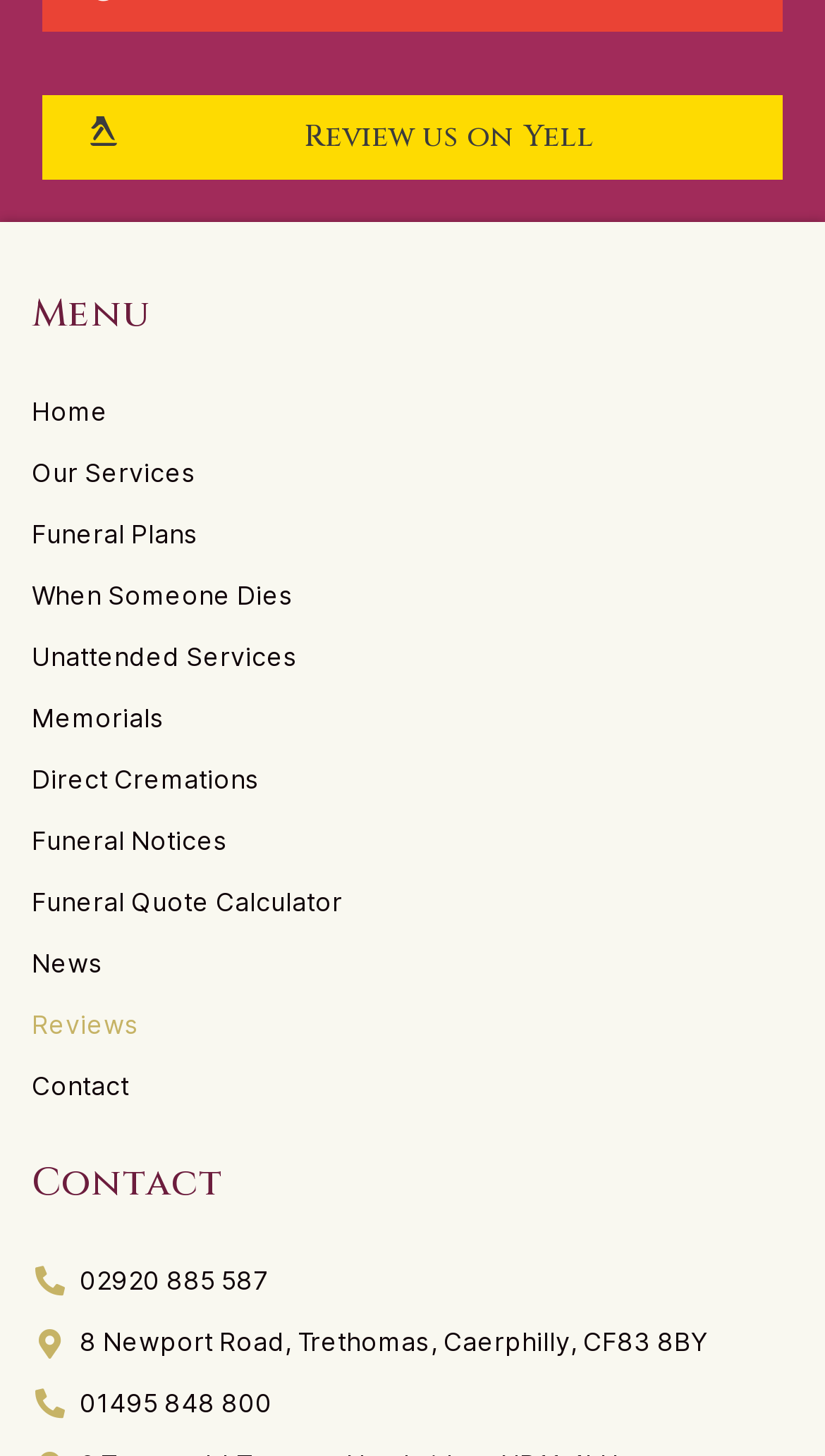Please identify the bounding box coordinates of the clickable area that will allow you to execute the instruction: "Call 02920 885 587".

[0.038, 0.862, 0.962, 0.897]